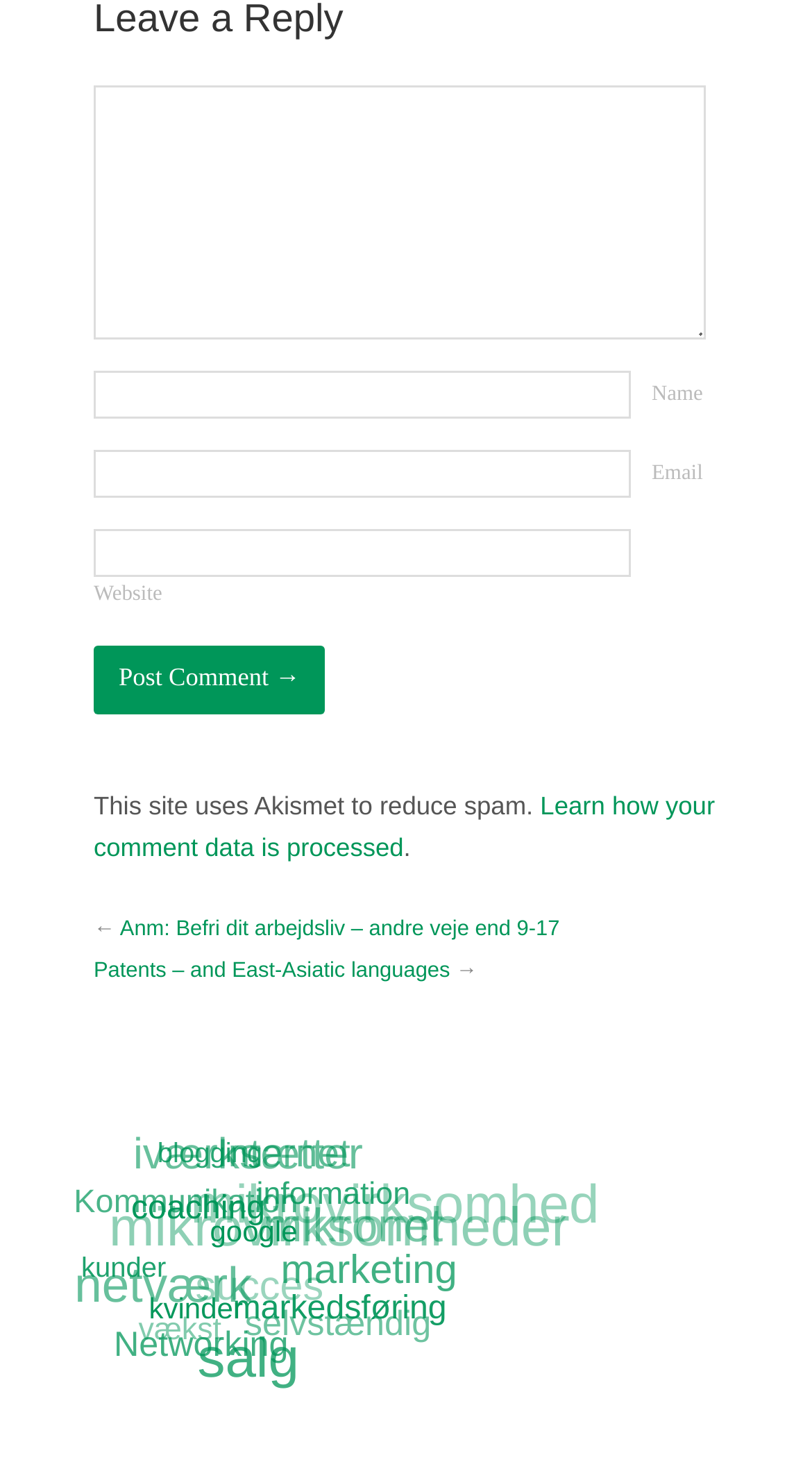Please find the bounding box coordinates of the element that needs to be clicked to perform the following instruction: "Learn how your comment data is processed". The bounding box coordinates should be four float numbers between 0 and 1, represented as [left, top, right, bottom].

[0.115, 0.543, 0.88, 0.591]